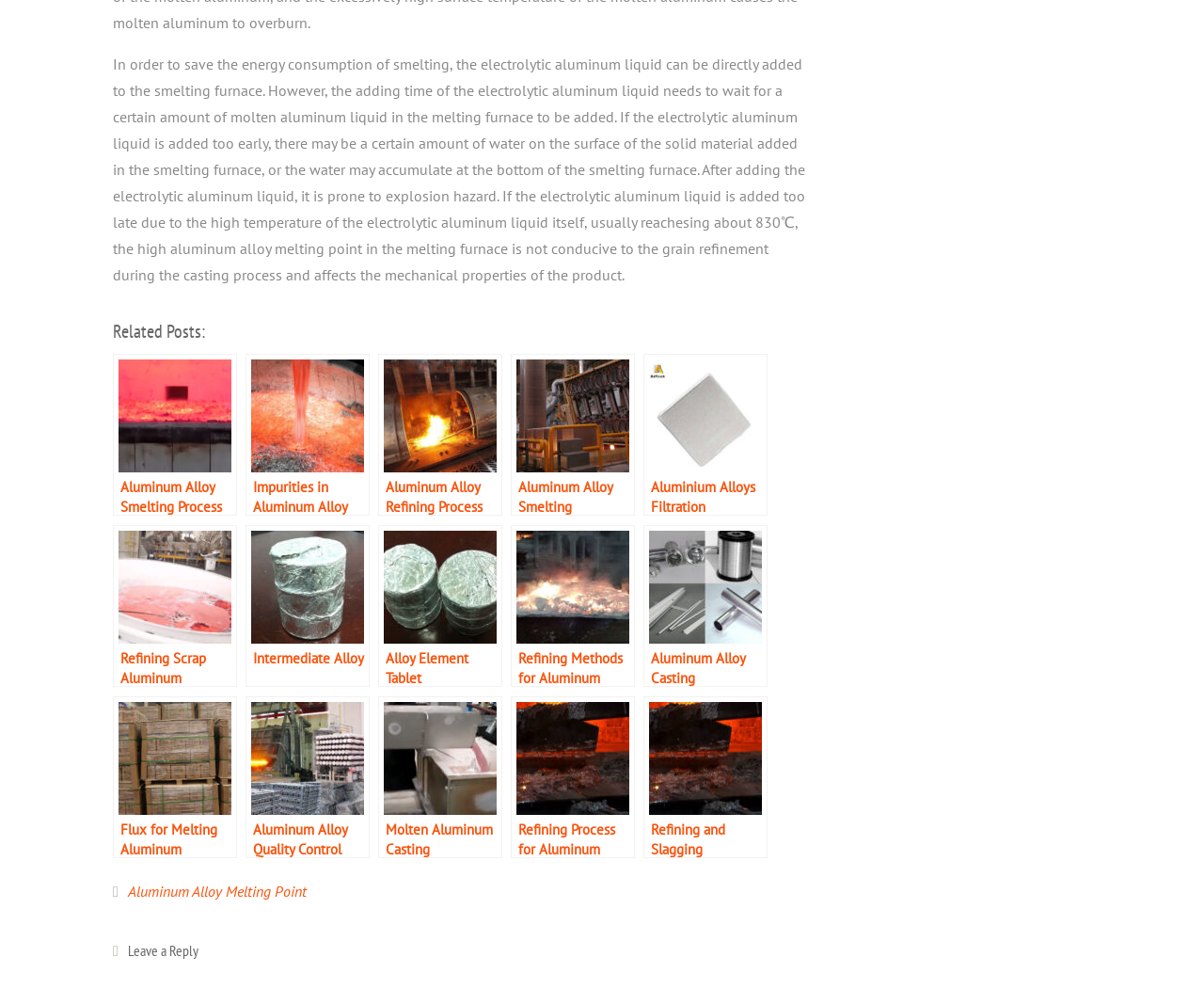Please identify the coordinates of the bounding box for the clickable region that will accomplish this instruction: "View 'Refining Scrap Aluminum'".

[0.094, 0.531, 0.197, 0.695]